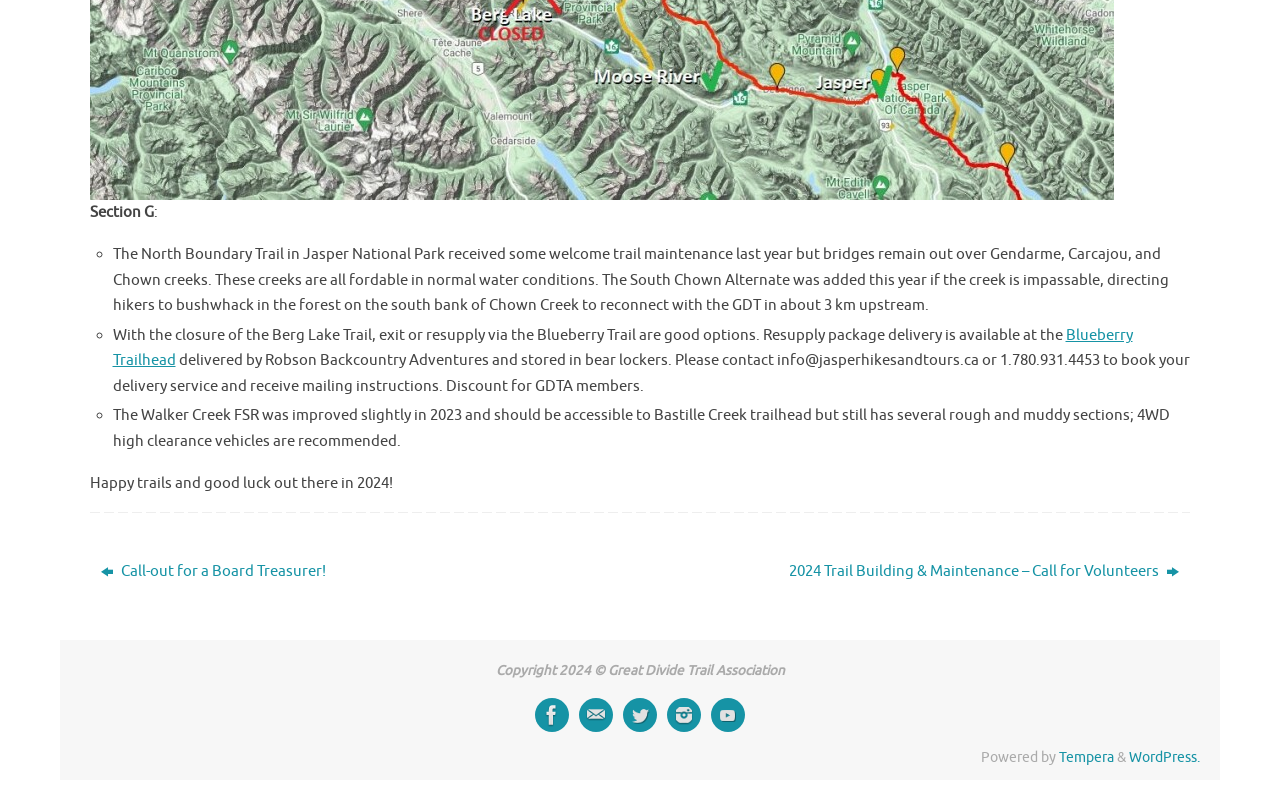What is the name of the trail mentioned in the first bullet point?
Using the image provided, answer with just one word or phrase.

North Boundary Trail